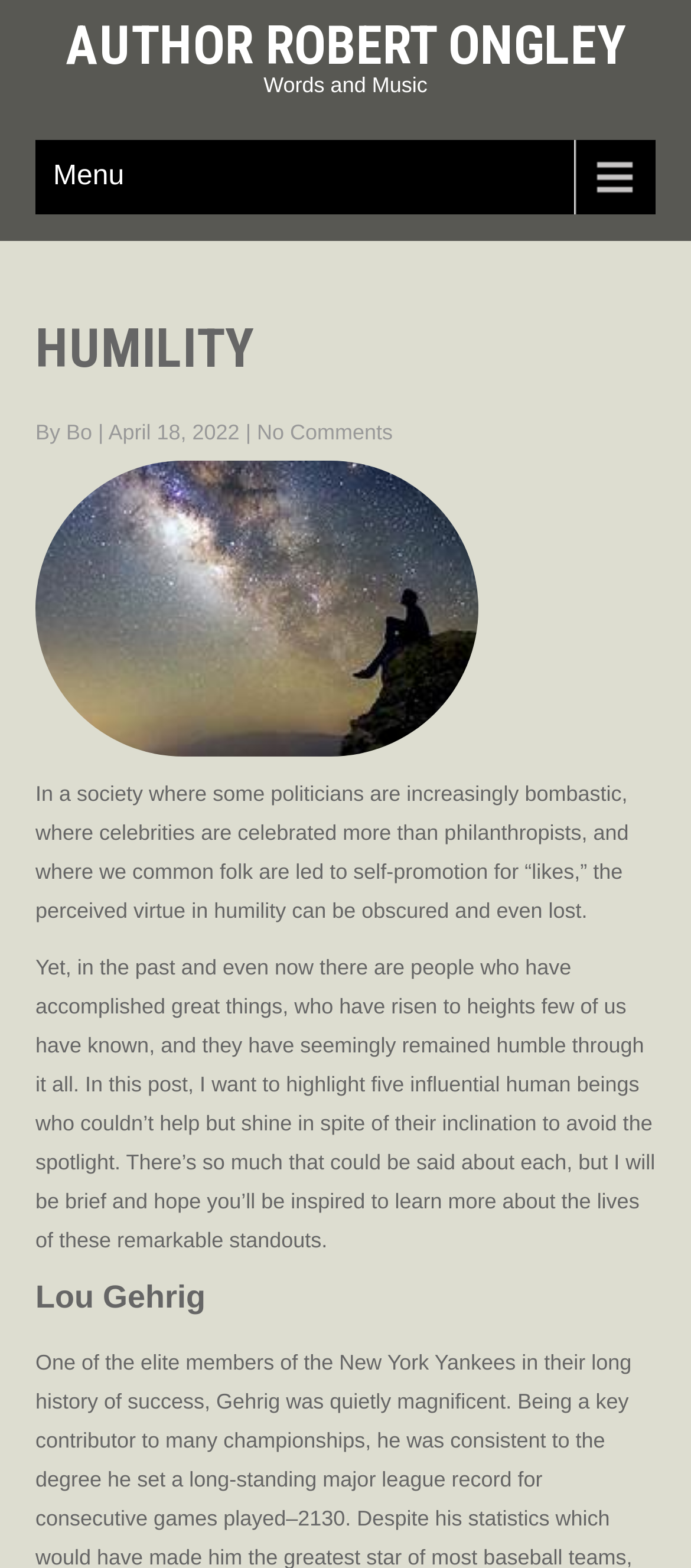What is the title of the post?
Please use the visual content to give a single word or phrase answer.

HUMILITY